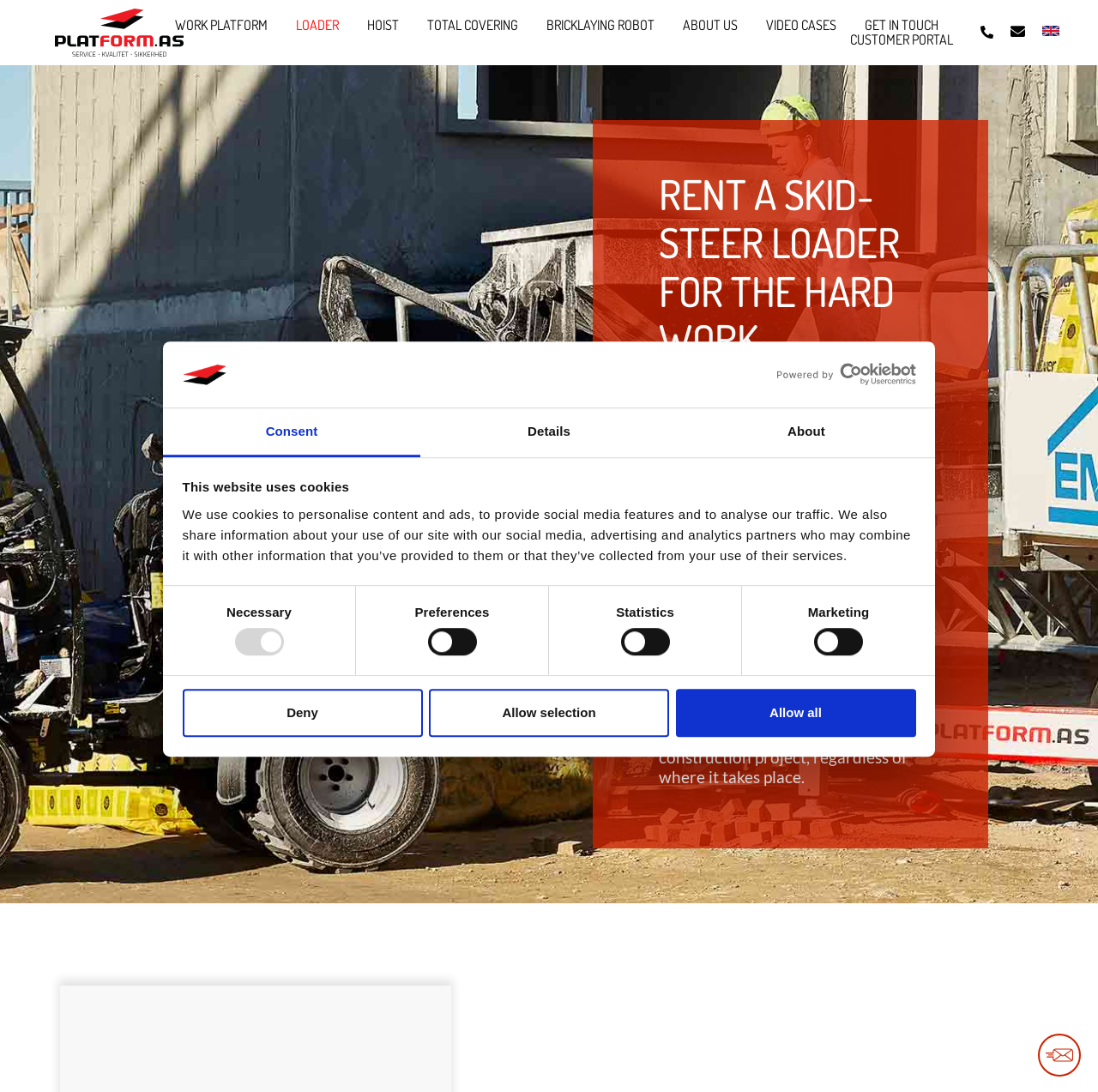Create an elaborate caption for the webpage.

This webpage is about renting a Schäffer skid-steer loader for construction sites. At the top, there is a logo and a link to open in a new window. Below the logo, there is a horizontal tab list with three tabs: "Consent", "Details", and "About". The "Consent" tab is selected by default.

In the "Consent" tab, there is a message about the website using cookies, followed by a group of checkboxes for selecting consent options: "Necessary", "Preferences", "Statistics", and "Marketing". Below the checkboxes, there are three buttons: "Deny", "Allow selection", and "Allow all".

On the top-left corner, there is a small link. Below it, there is a horizontal list of links to different sections of the website, including "WORK PLATFORM", "LOADER", "HOIST", and others.

The main content of the webpage starts with a heading "RENT A SKID-STEER LOADER FOR THE HARD WORK". Below the heading, there are three paragraphs of text describing the benefits of renting a skid-steer loader for construction sites. The text explains how the loader can make work more efficient and minimize wear and tear from heavy lifting.

At the bottom-right corner, there is a link with an image, and another link with a flag icon labeled "English".